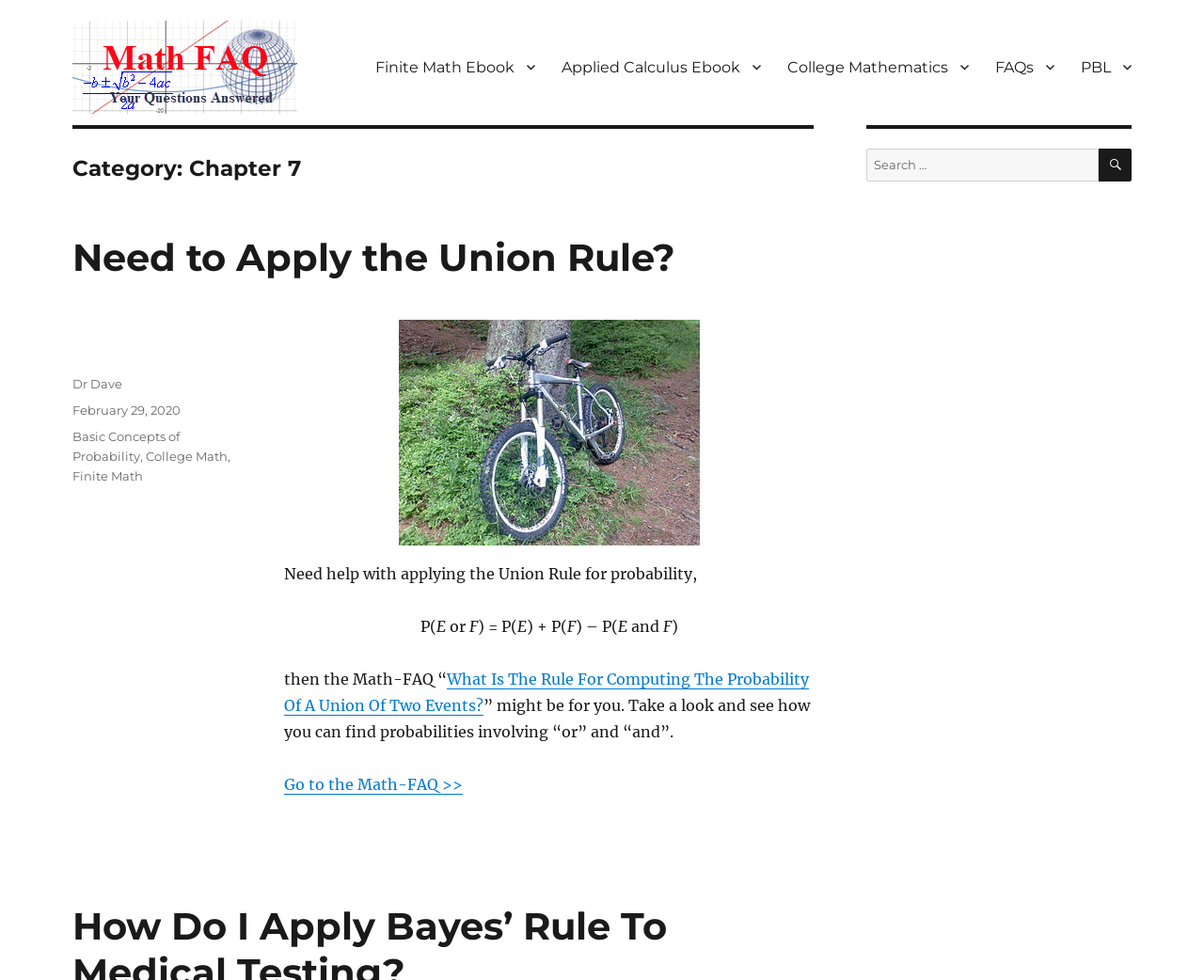Who is the author of the article?
Examine the webpage screenshot and provide an in-depth answer to the question.

The author of the article can be determined by looking at the FooterAsNonLandmark element which contains the information about the author, and it is mentioned as 'Dr Dave'.